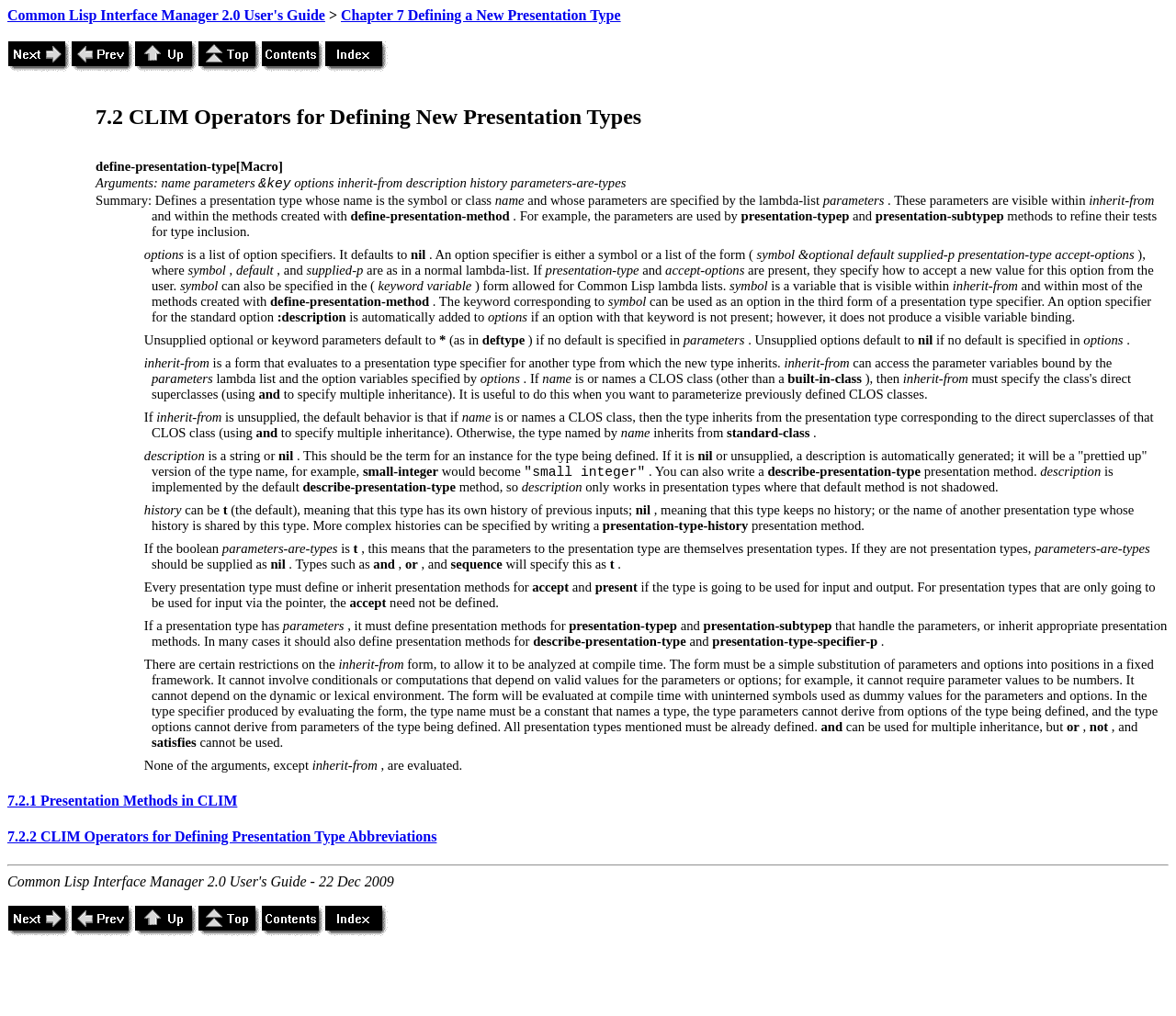Please respond to the question with a concise word or phrase:
What is the role of the inherit-from option?

Specifies inheritance